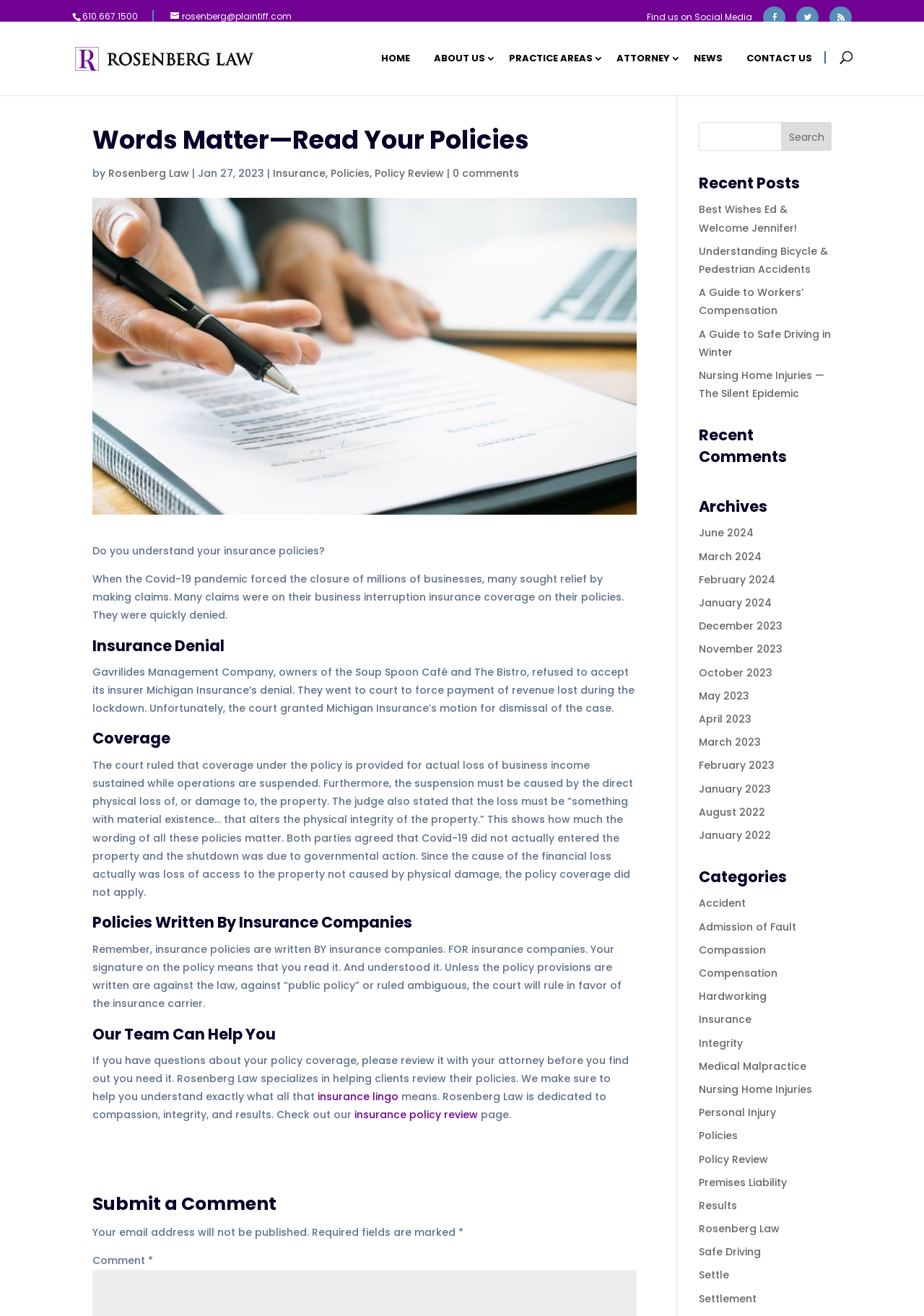Provide a one-word or short-phrase response to the question:
How many links are there in the 'Recent Posts' section?

5